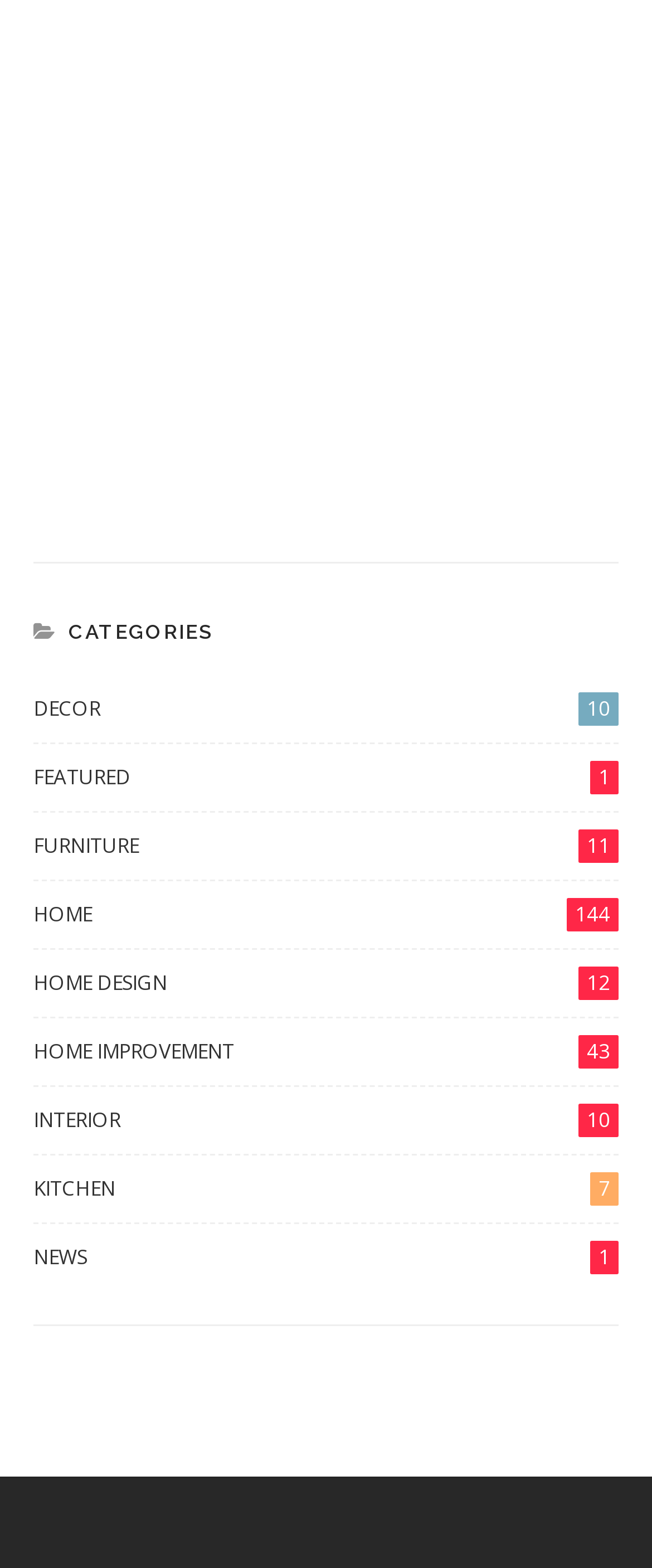Please find and report the bounding box coordinates of the element to click in order to perform the following action: "Click on 'Decorating On A Dime: Using The Power Of Upcycling To Enhance Your Home'". The coordinates should be expressed as four float numbers between 0 and 1, in the format [left, top, right, bottom].

[0.051, 0.037, 0.256, 0.057]